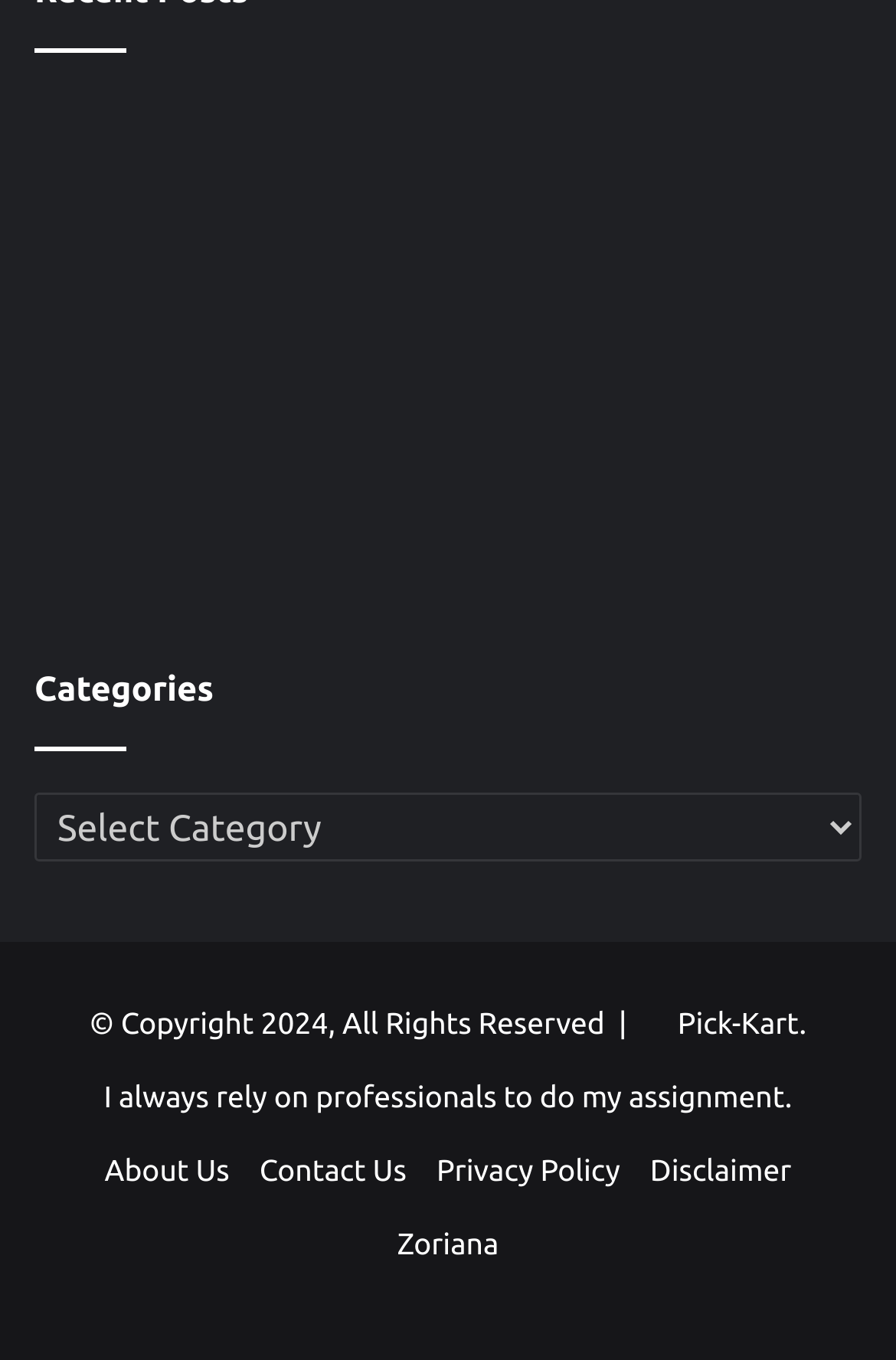Use a single word or phrase to answer the question:
What is the copyright year mentioned at the bottom?

2024